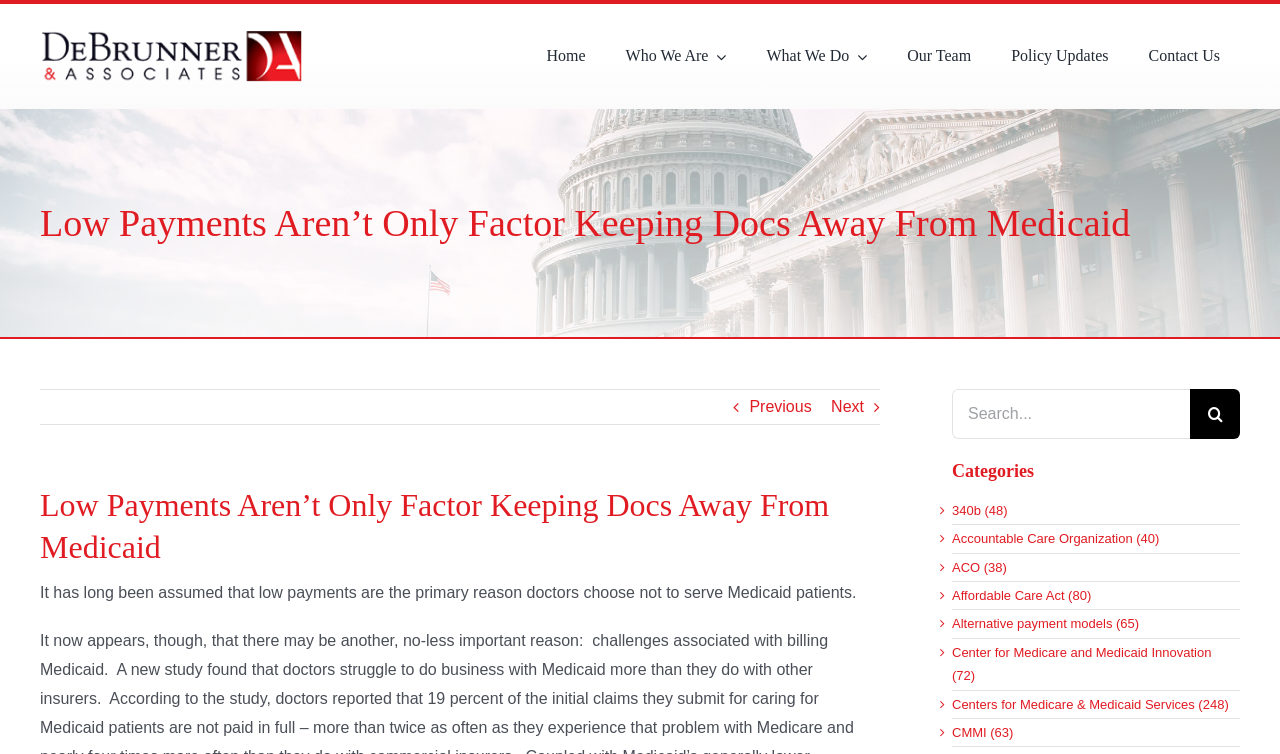Generate an in-depth caption that captures all aspects of the webpage.

The webpage appears to be a blog or news article page from DeBrunner & Associates. At the top left corner, there is a logo of DeBrunner & Associates, which is an image with a link to the homepage. 

Below the logo, there is a navigation bar with several links, including "Home", "Who We Are", "What We Do", "Our Team", "Policy Updates", and "Contact Us". These links are aligned horizontally and take up most of the width of the page.

The main content of the page is a news article with the title "Low Payments Aren’t Only Factor Keeping Docs Away From Medicaid". The title is a heading that spans almost the entire width of the page. 

Below the title, there are two links, "Previous" and "Next", which are likely used for navigation between articles. The main text of the article starts with the sentence "It has long been assumed that low payments are the primary reason doctors choose not to serve Medicaid patients." 

On the right side of the page, there is a search bar with a search button and a placeholder text "Search...". Above the search bar, there is a heading "Categories" followed by several links to categories, including "340b", "Accountable Care Organization", "ACO", "Affordable Care Act", and several others. These links are aligned vertically and take up a significant portion of the right side of the page.